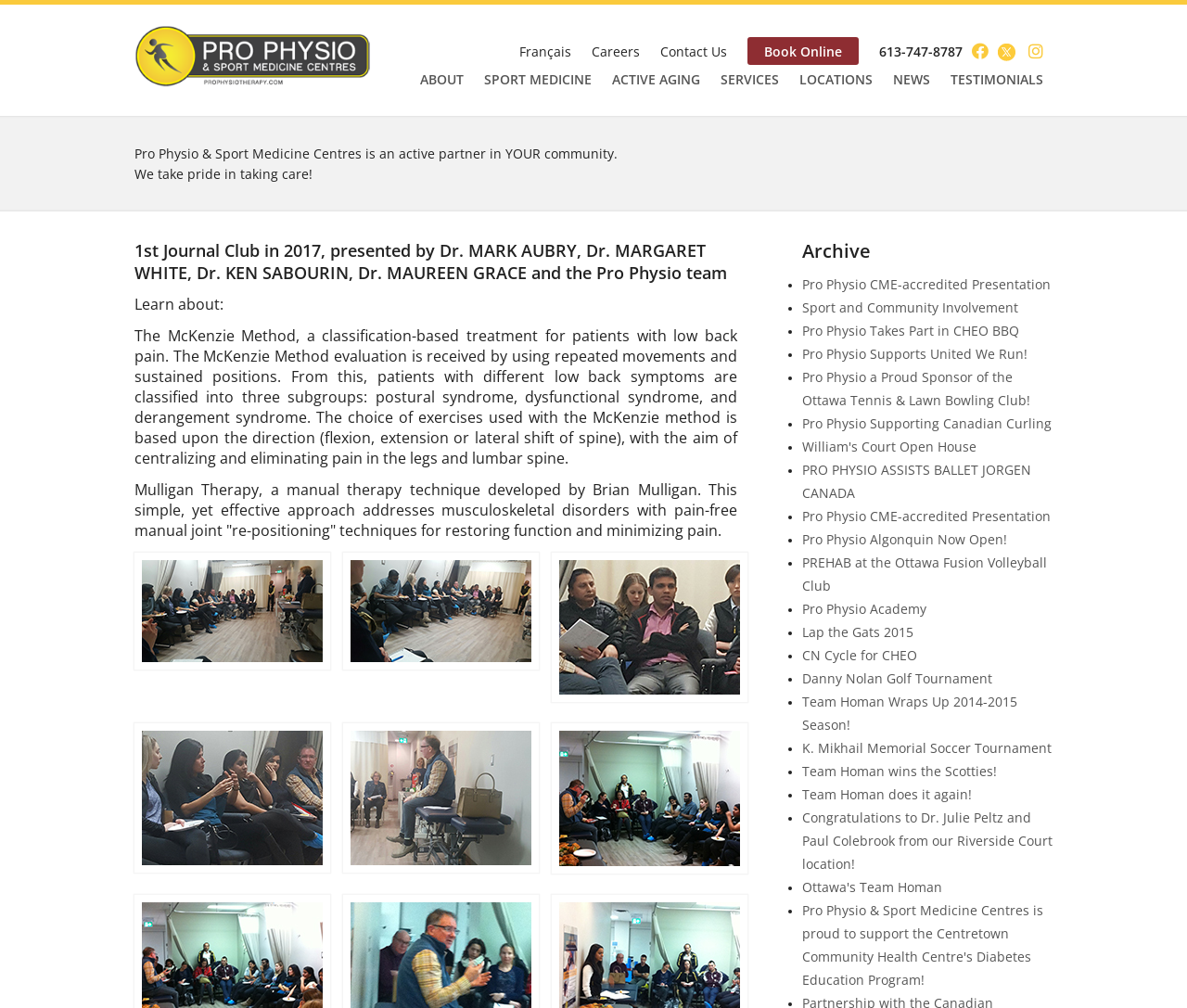Determine the bounding box coordinates for the HTML element described here: "Lap the Gats 2015".

[0.676, 0.618, 0.77, 0.636]